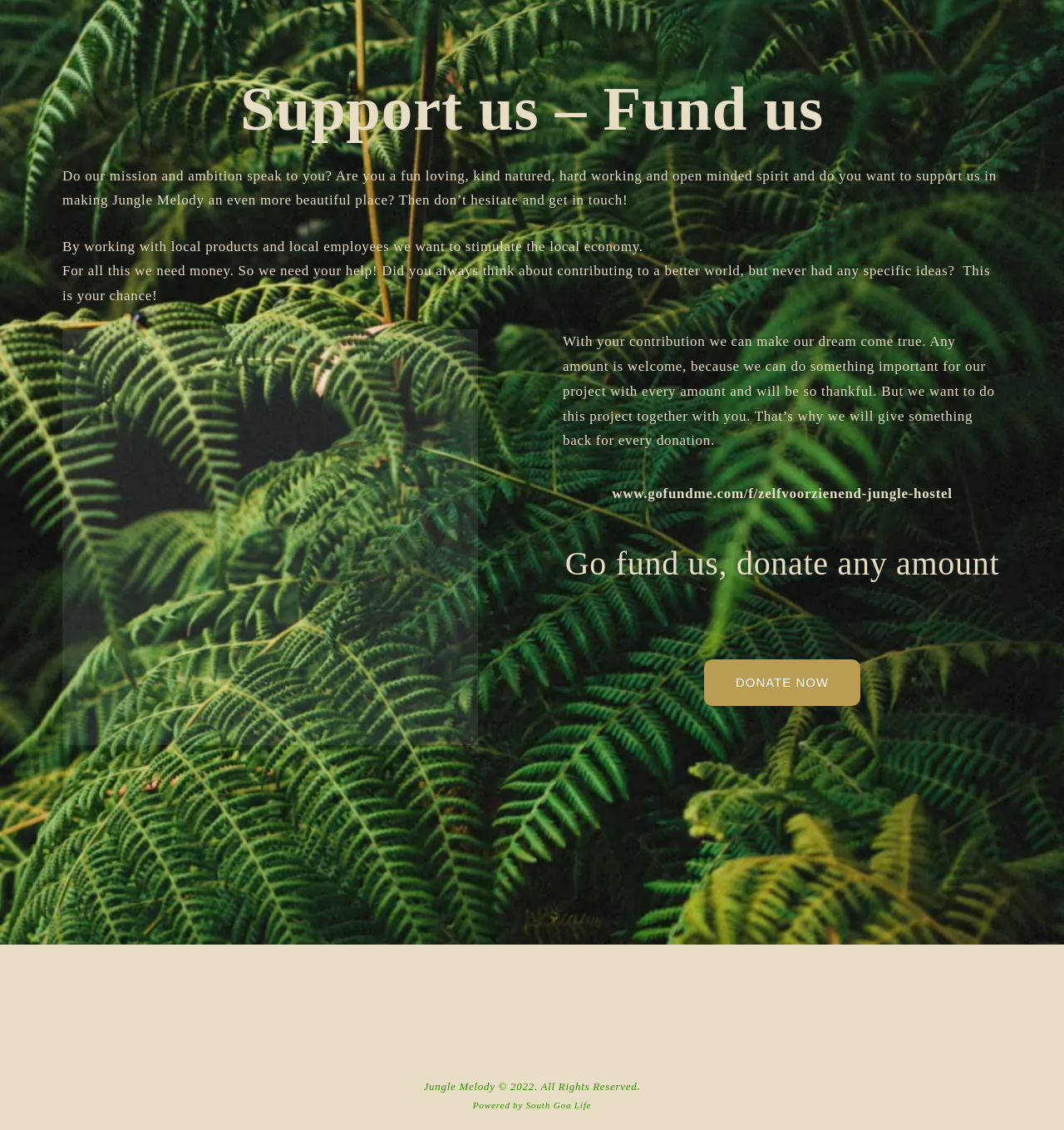Based on the description "Disclaimer", find the bounding box of the specified UI element.

None